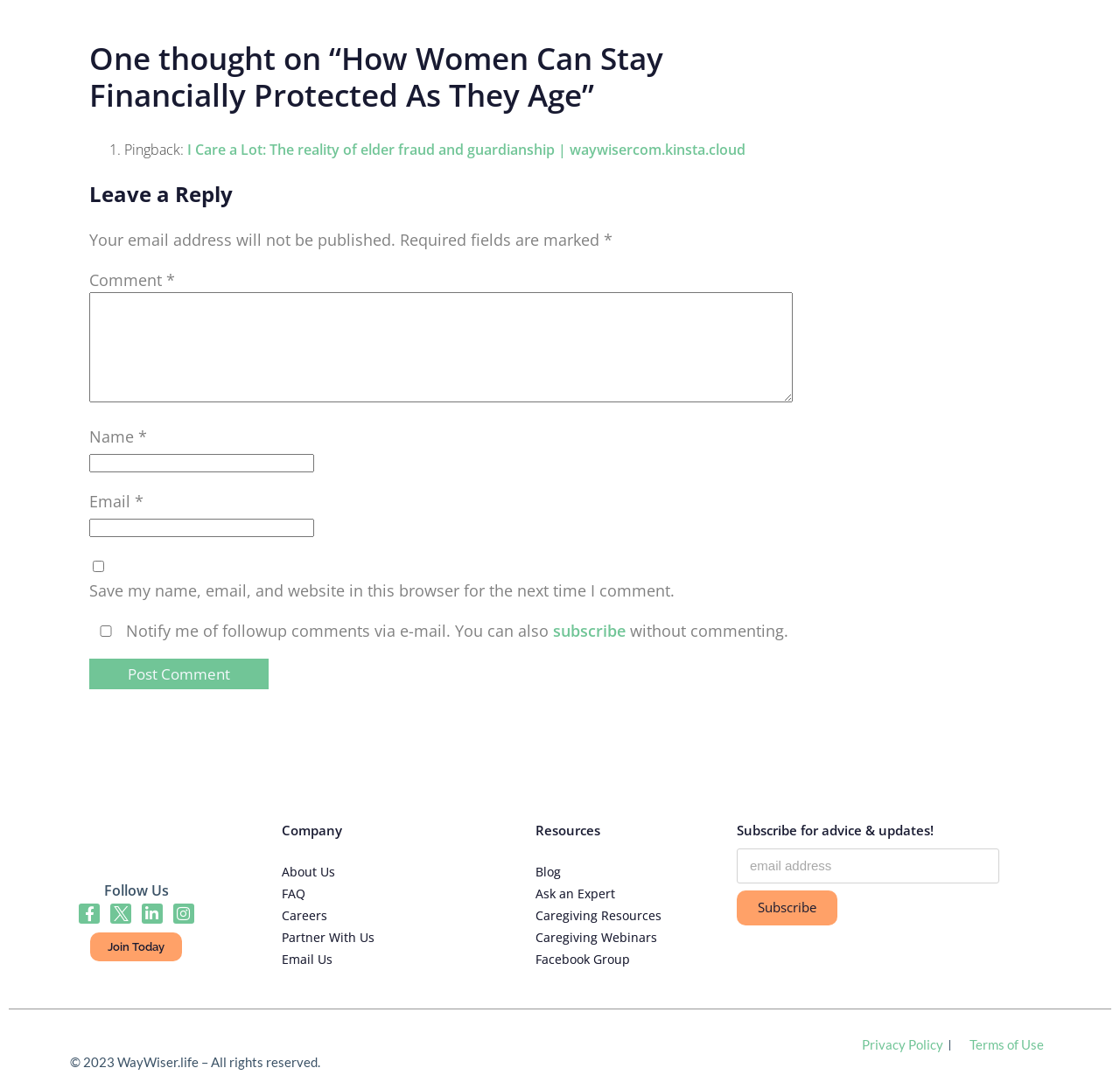Using the format (top-left x, top-left y, bottom-right x, bottom-right y), and given the element description, identify the bounding box coordinates within the screenshot: Join Today

[0.081, 0.857, 0.163, 0.883]